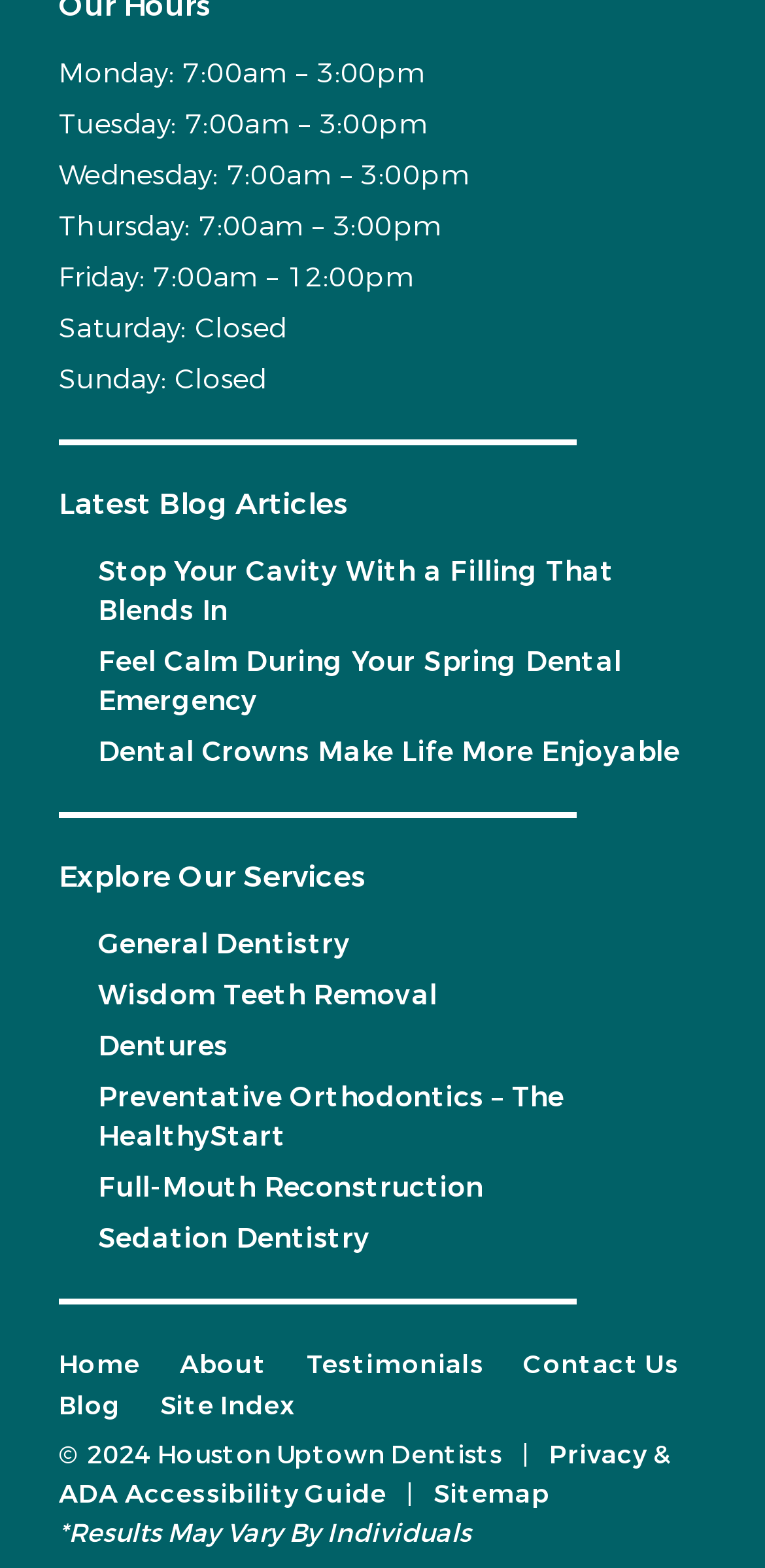Reply to the question with a single word or phrase:
How many days of the week are the office hours listed for?

6